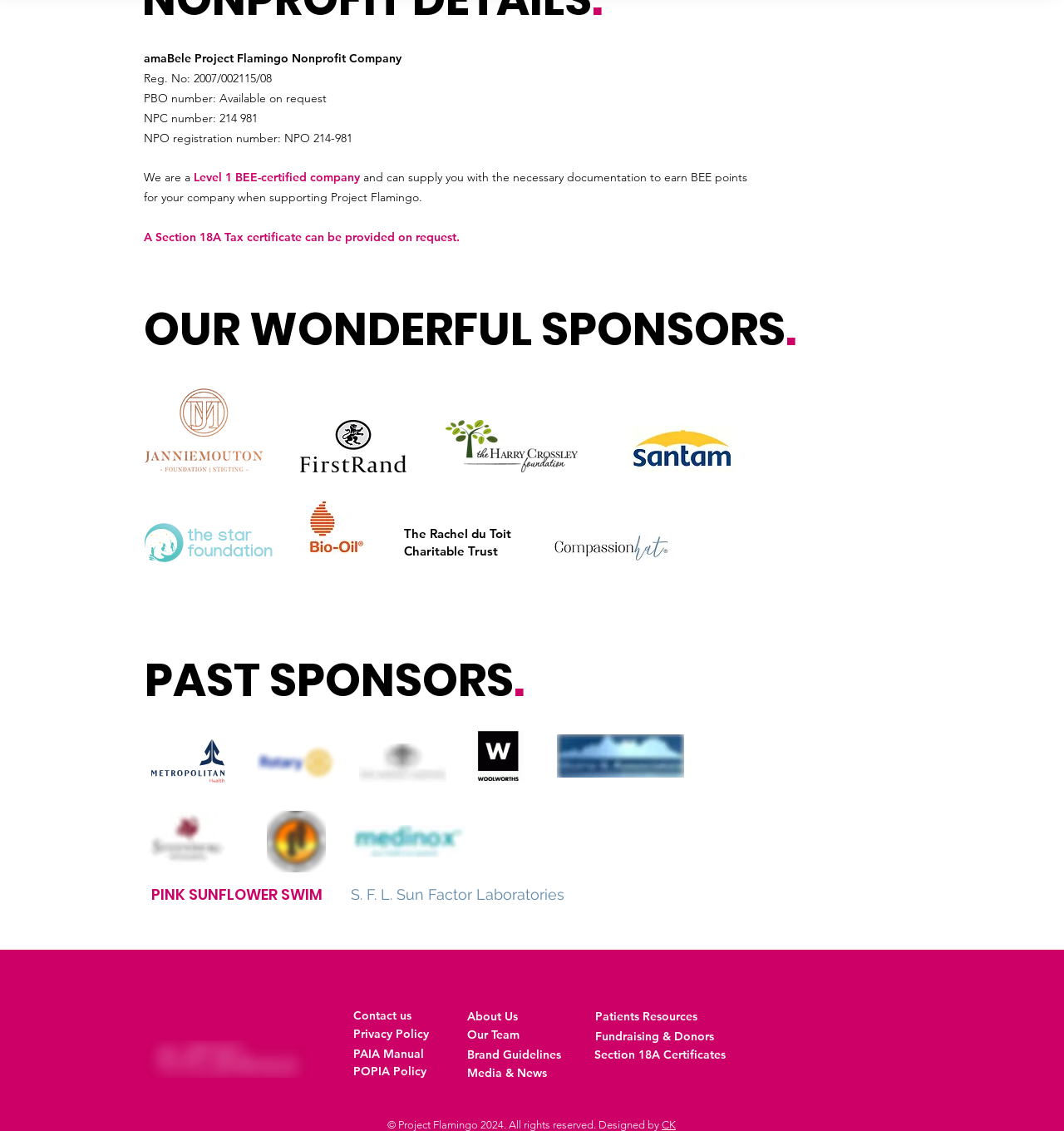What type of company is Project Flamingo?
Examine the image and provide an in-depth answer to the question.

The webpage describes Project Flamingo as a 'Nonprofit Company', indicating that it is a organization that uses its income and profits for the public good rather than distributing them to individuals or shareholders.